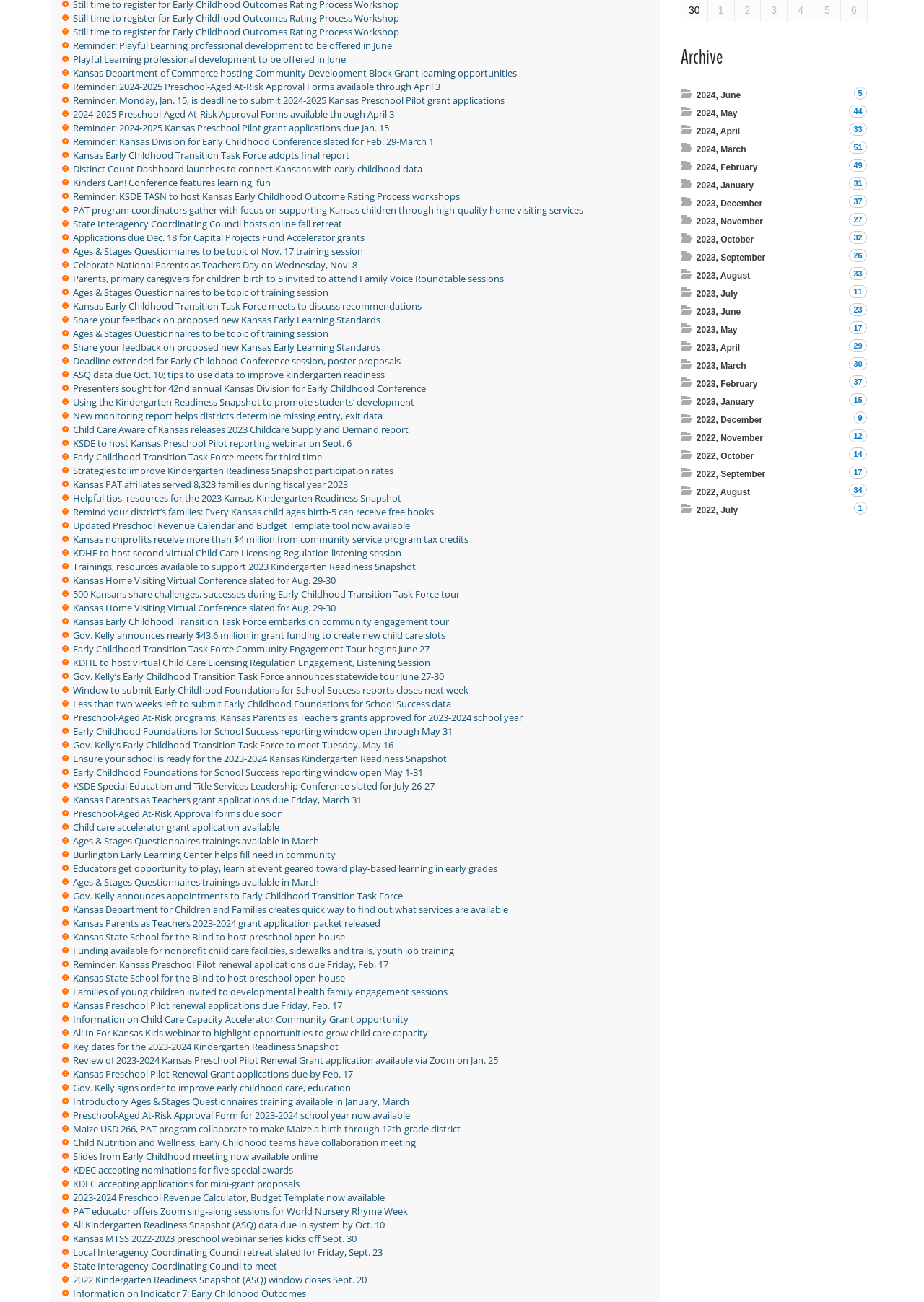Give a one-word or one-phrase response to the question: 
How many links are on the webpage?

2979